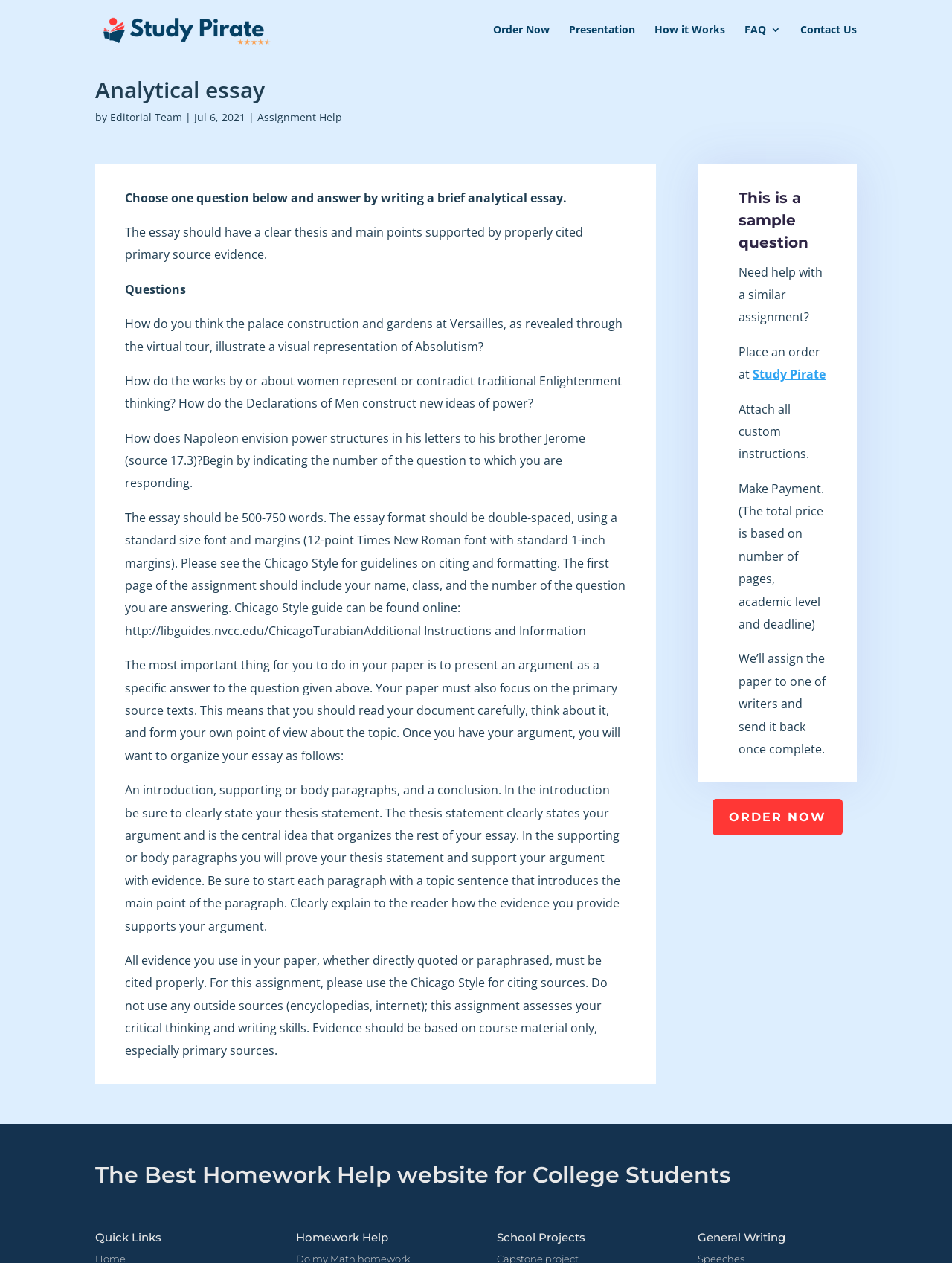Answer the question below with a single word or a brief phrase: 
How many words should the essay be?

500-750 words